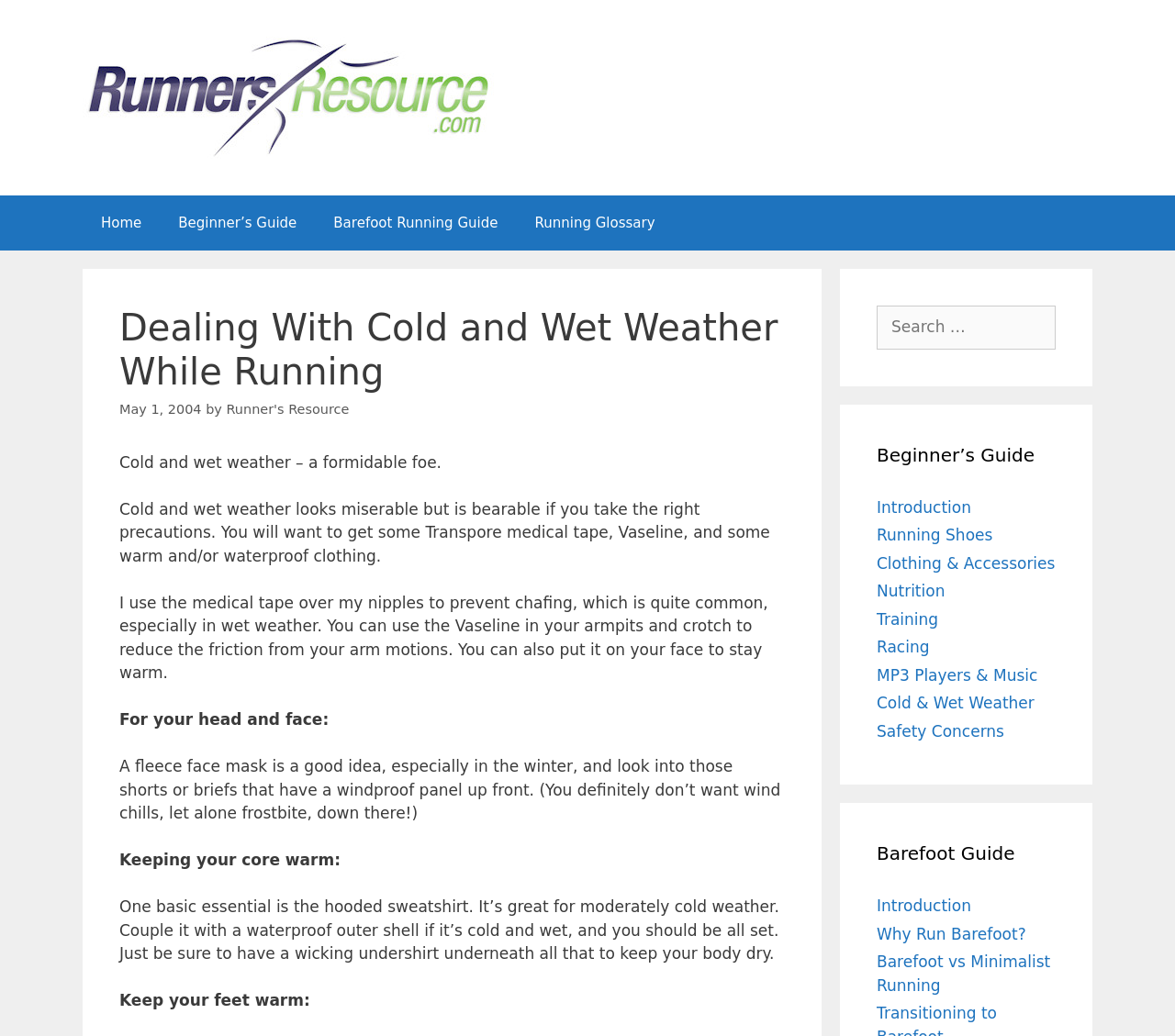Pinpoint the bounding box coordinates of the area that should be clicked to complete the following instruction: "Click on 'Home'". The coordinates must be given as four float numbers between 0 and 1, i.e., [left, top, right, bottom].

[0.07, 0.189, 0.136, 0.242]